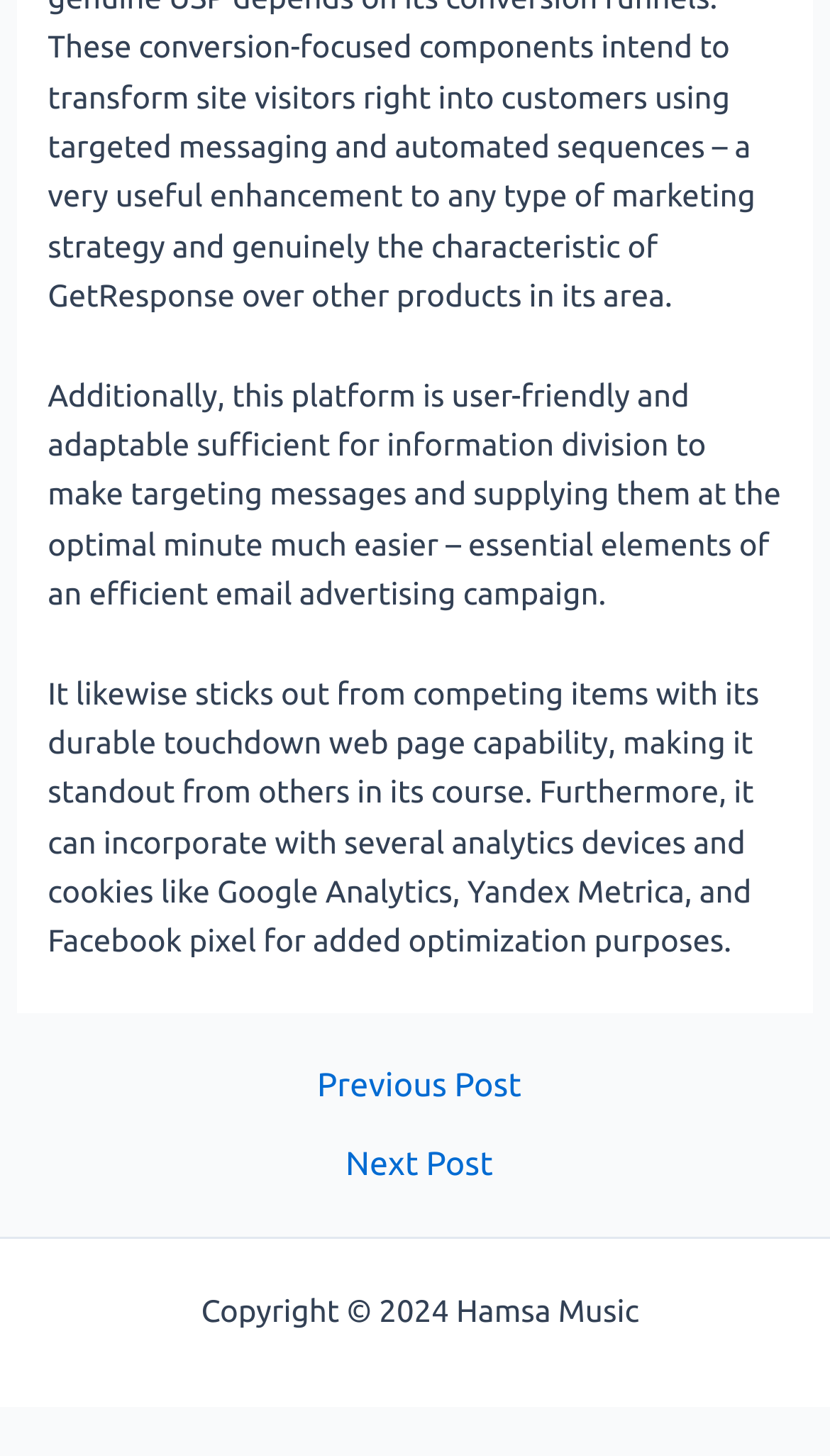What is the purpose of the 'Sitemap' link?
Respond to the question with a well-detailed and thorough answer.

The 'Sitemap' link is likely to provide access to a page that displays a map of the website's structure and content, allowing users to navigate and find specific pages more easily.